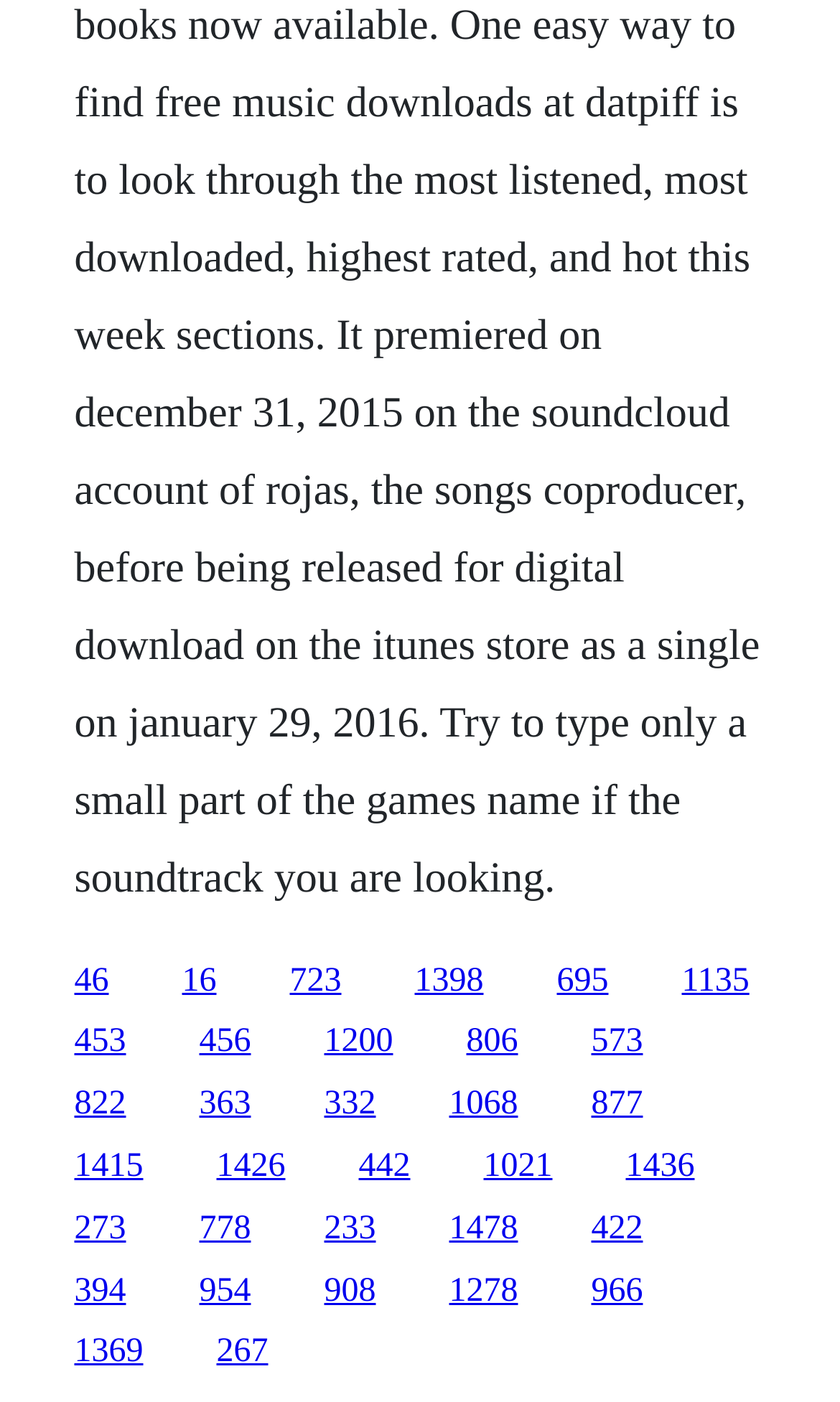Please identify the bounding box coordinates of the area I need to click to accomplish the following instruction: "click the first link".

[0.088, 0.686, 0.129, 0.712]